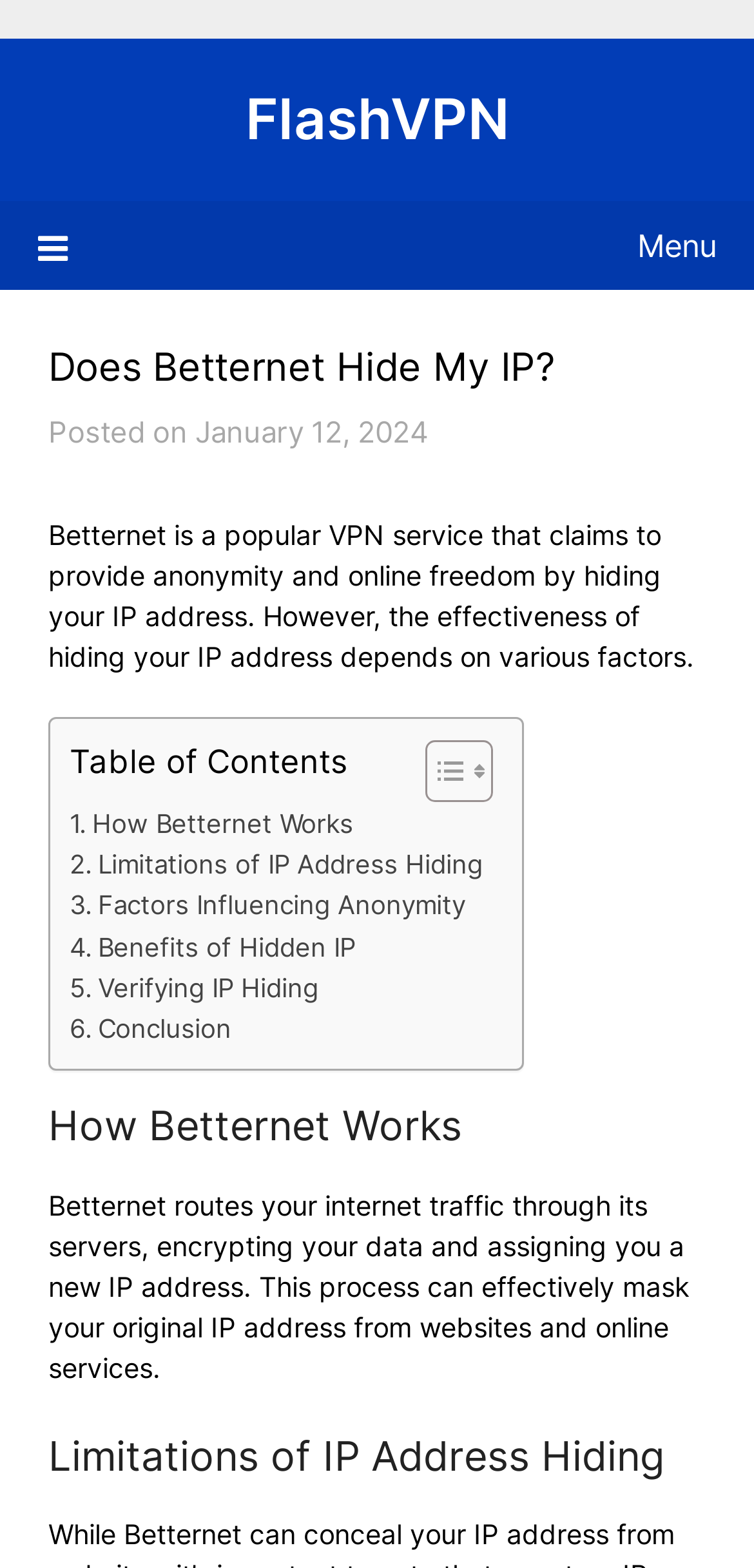Determine the bounding box coordinates of the section to be clicked to follow the instruction: "Read how Betternet works". The coordinates should be given as four float numbers between 0 and 1, formatted as [left, top, right, bottom].

[0.092, 0.513, 0.468, 0.539]